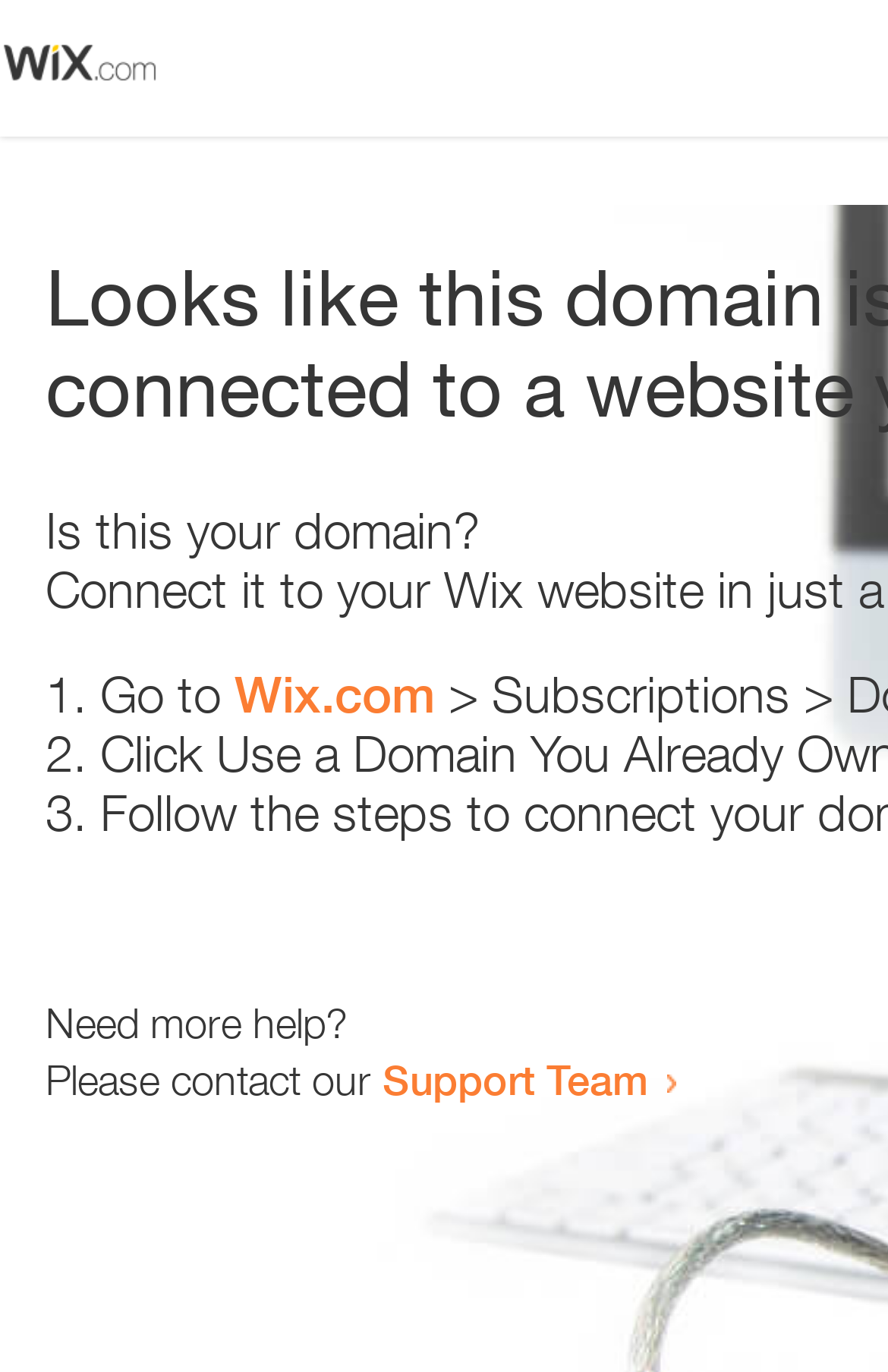How many list markers are present?
Please provide a single word or phrase as your answer based on the image.

3